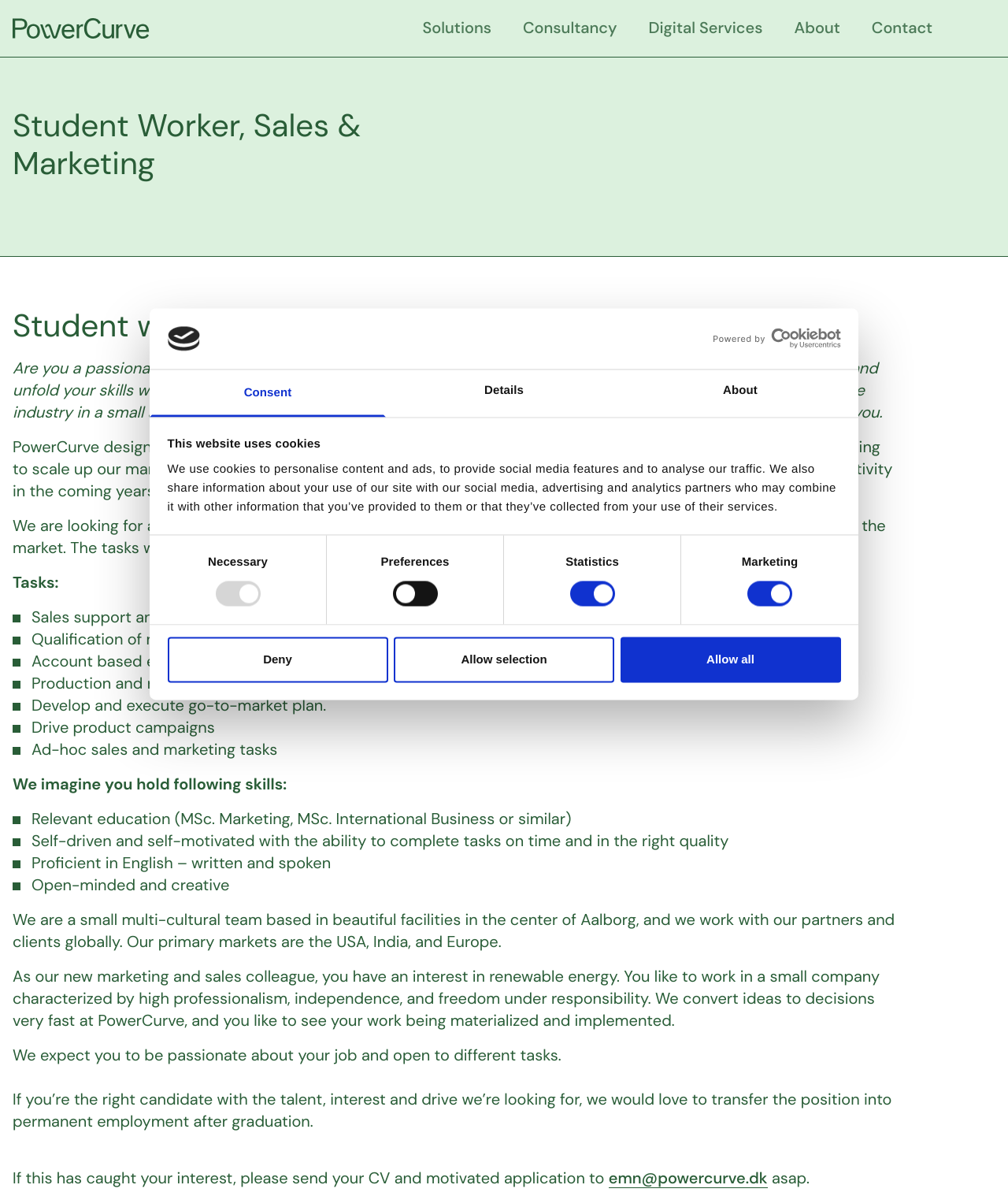What is the company name?
We need a detailed and meticulous answer to the question.

The company name is mentioned in the text as 'PowerCurve design, manufacture and sell aerodynamic upgrade solutions for wind turbines worldwide and we’re looking to scale up our marketing and sales team.'